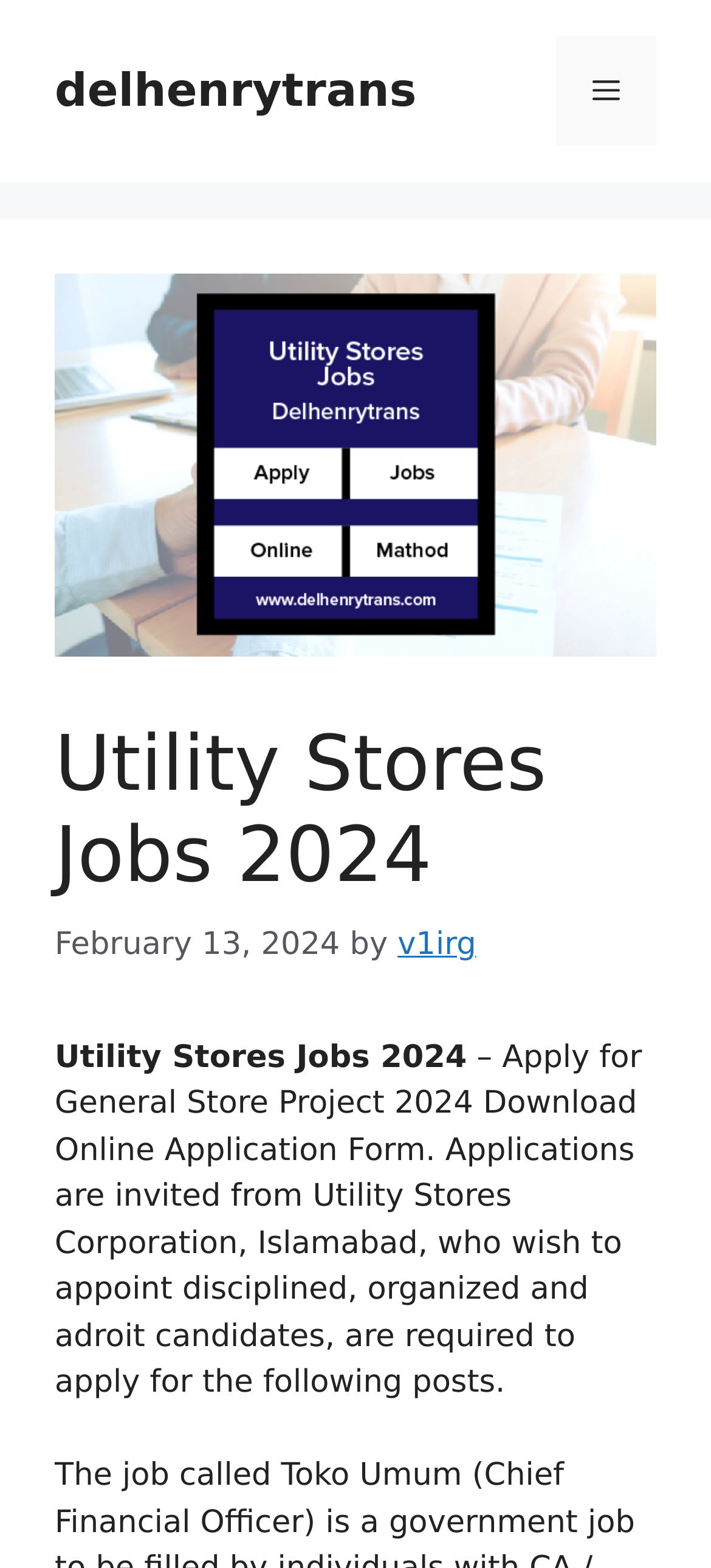What is the purpose of the job application?
Please provide a single word or phrase as the answer based on the screenshot.

To appoint disciplined candidates